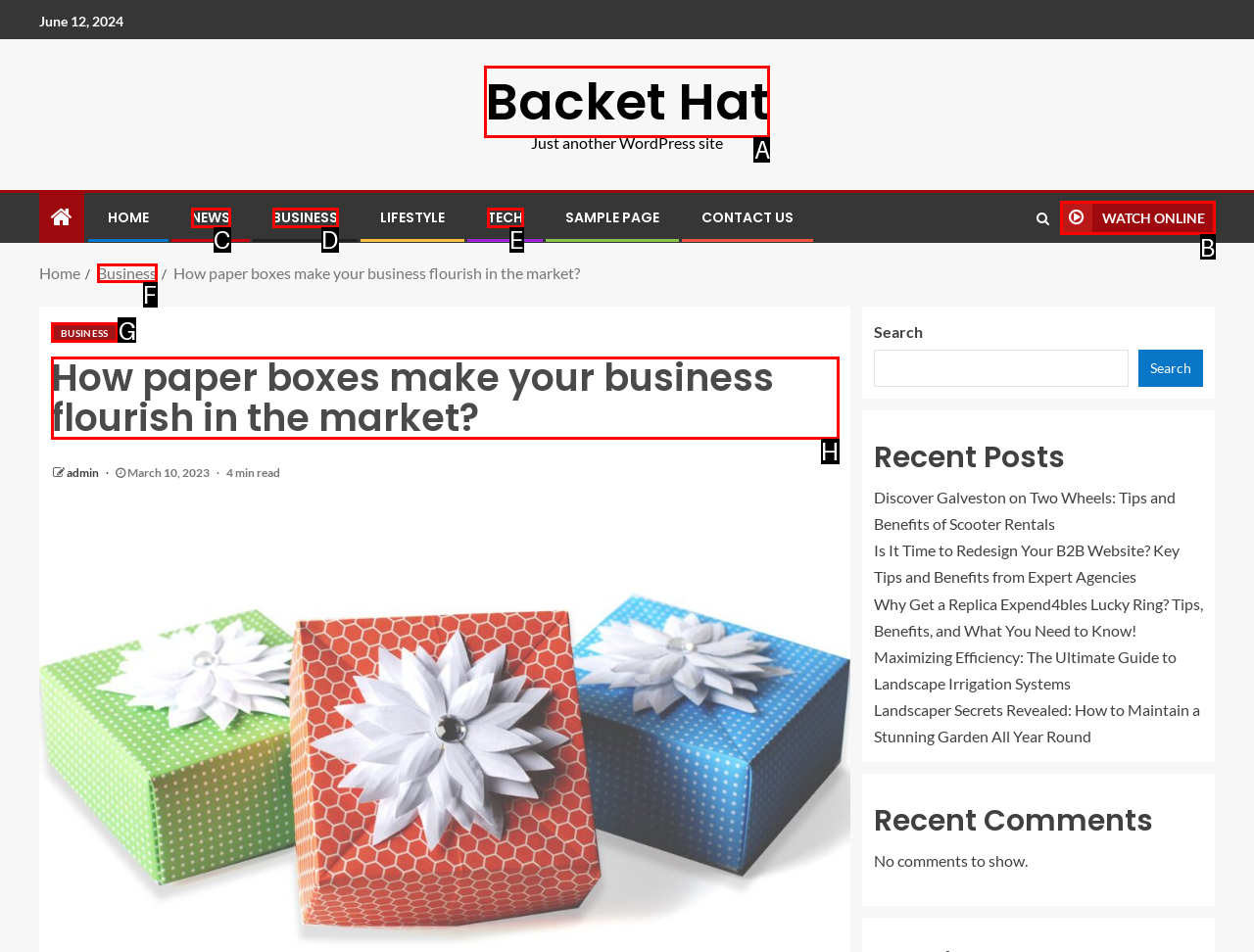What letter corresponds to the UI element to complete this task: Read the article about How paper boxes make your business flourish in the market?
Answer directly with the letter.

H